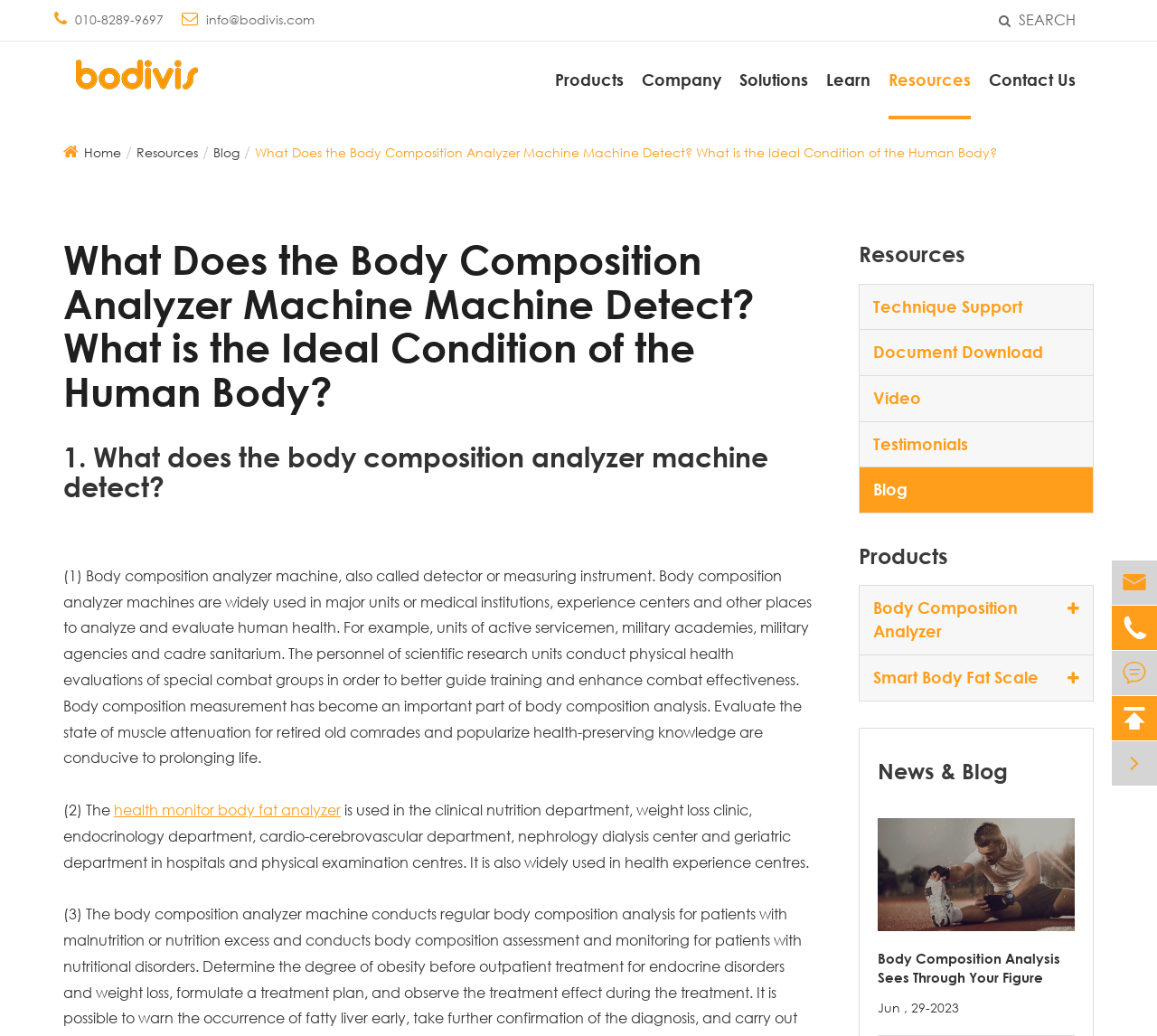What is the date of the last blog post?
Please respond to the question with a detailed and thorough explanation.

The date of the last blog post is located below the blog post title 'Body Composition Analysis Sees Through Your Figure' with bounding box coordinates [0.759, 0.964, 0.829, 0.98]. The date is 'Jun, 29-2023'.